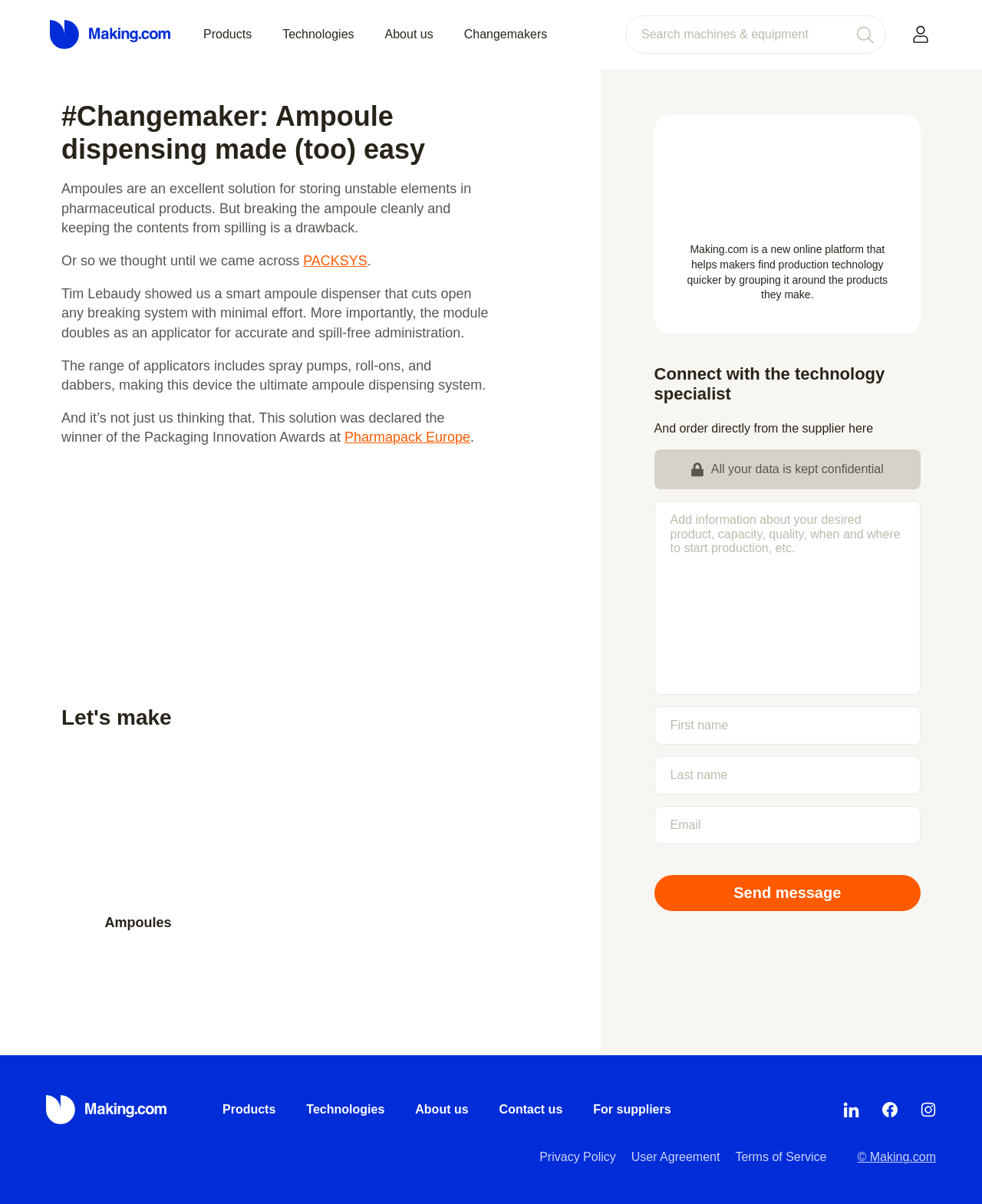Using the given description, provide the bounding box coordinates formatted as (top-left x, top-left y, bottom-right x, bottom-right y), with all values being floating point numbers between 0 and 1. Description: name="s" placeholder="Search machines & equipment"

[0.637, 0.013, 0.902, 0.045]